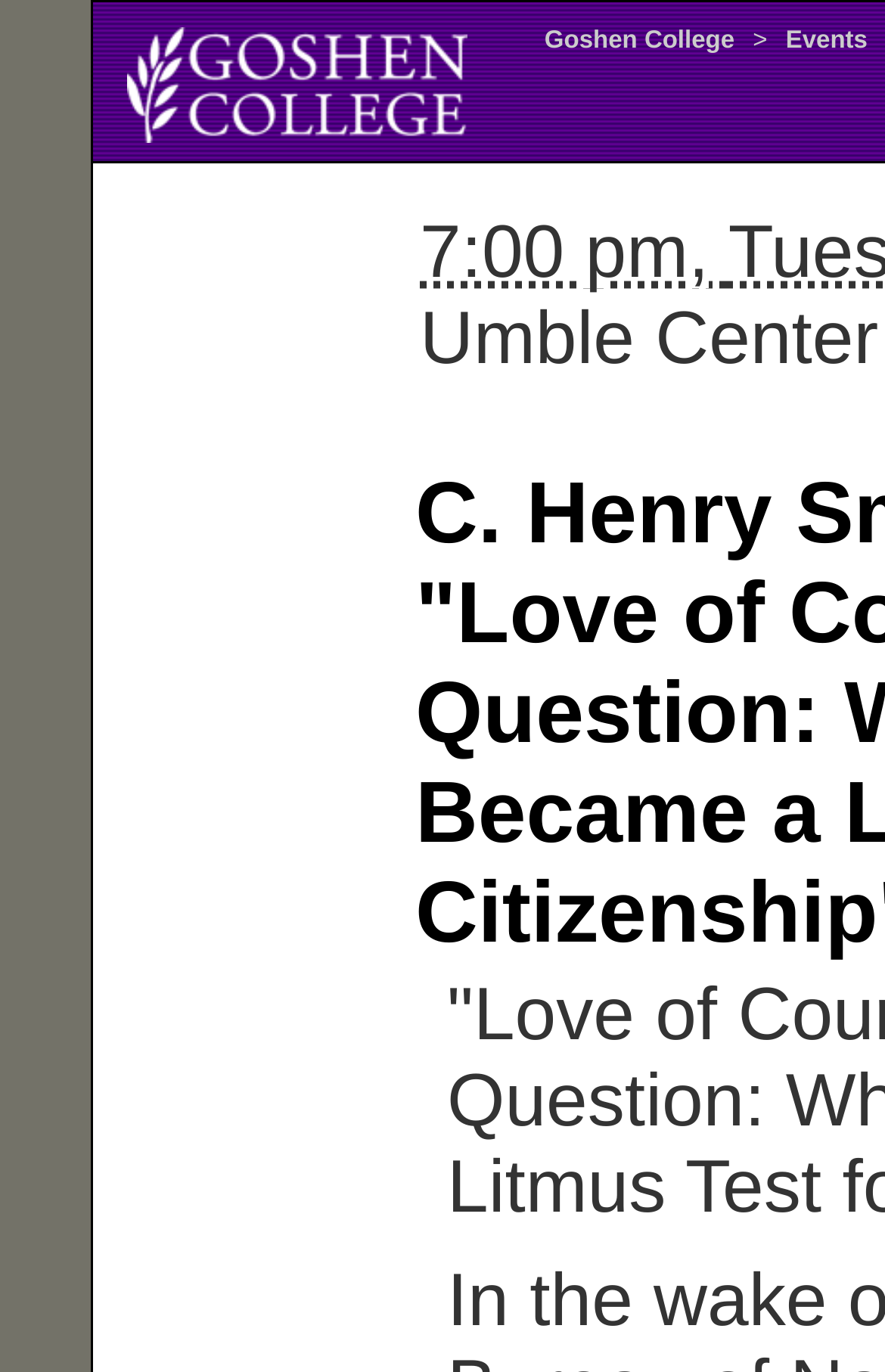Given the element description Goshen College, predict the bounding box coordinates for the UI element in the webpage screenshot. The format should be (top-left x, top-left y, bottom-right x, bottom-right y), and the values should be between 0 and 1.

[0.602, 0.02, 0.843, 0.04]